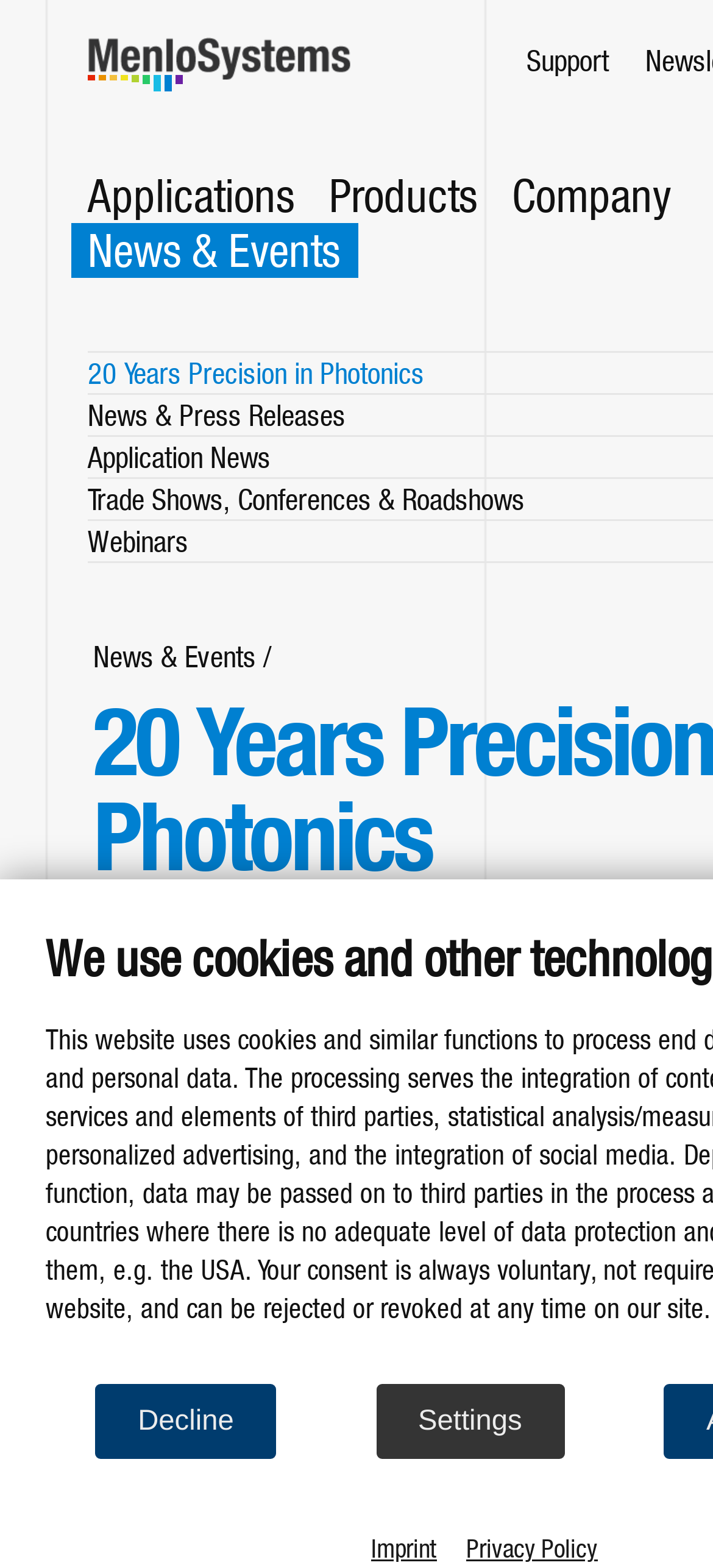Please answer the following question using a single word or phrase: 
How many types of news are there?

4